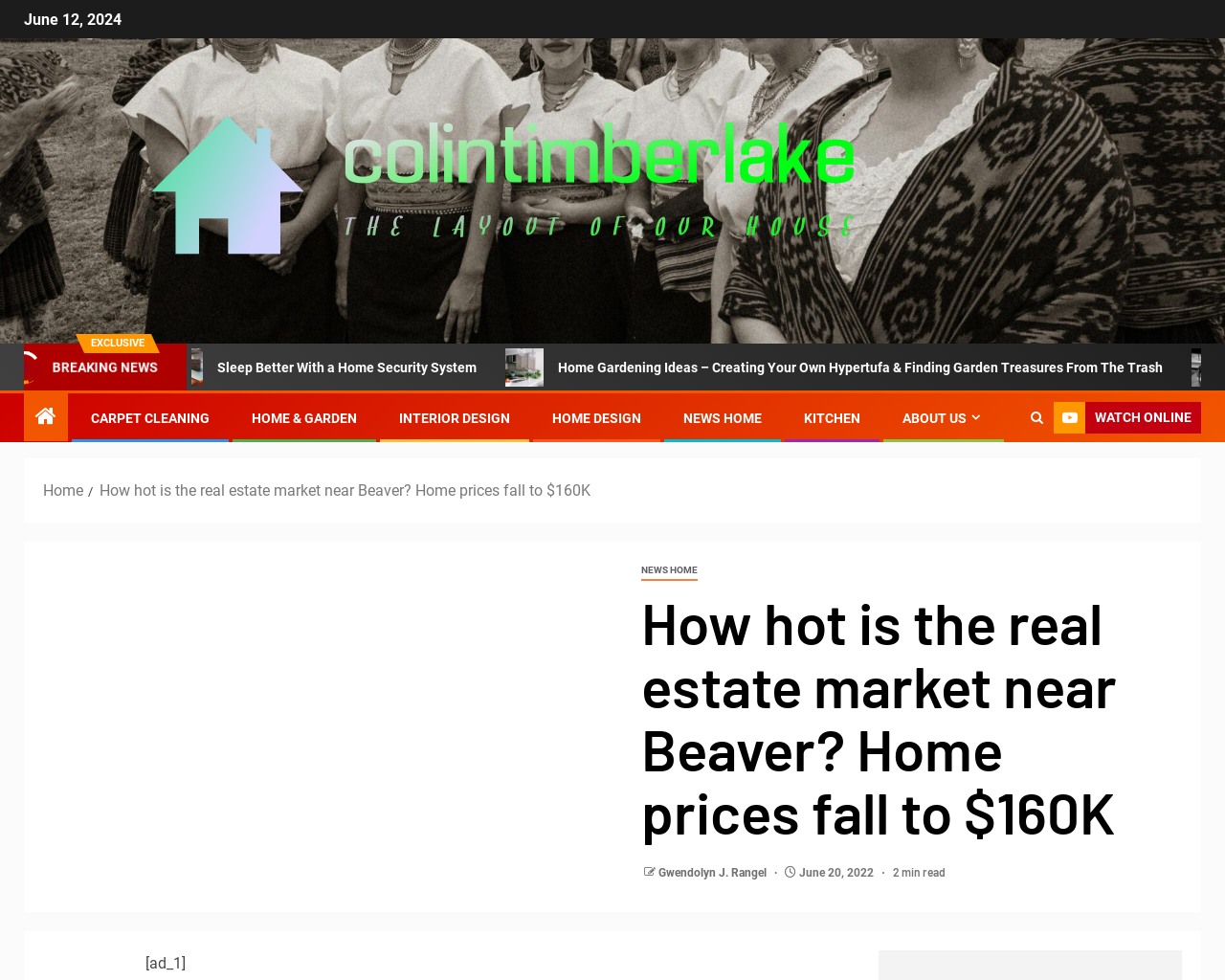Point out the bounding box coordinates of the section to click in order to follow this instruction: "Read the 'BREAKING NEWS' article".

[0.041, 0.367, 0.131, 0.383]